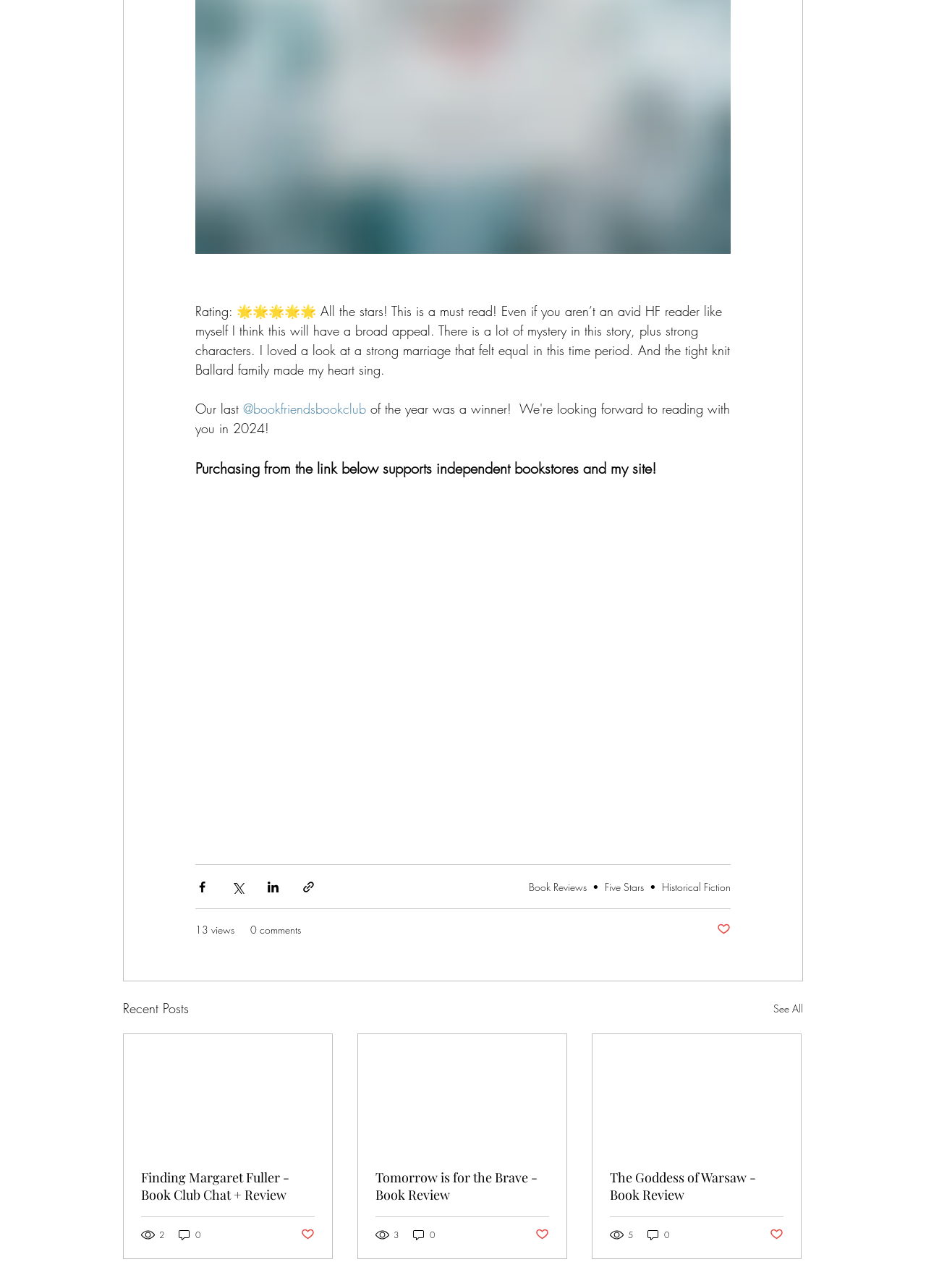Provide your answer in a single word or phrase: 
What is the rating of the book?

5 stars